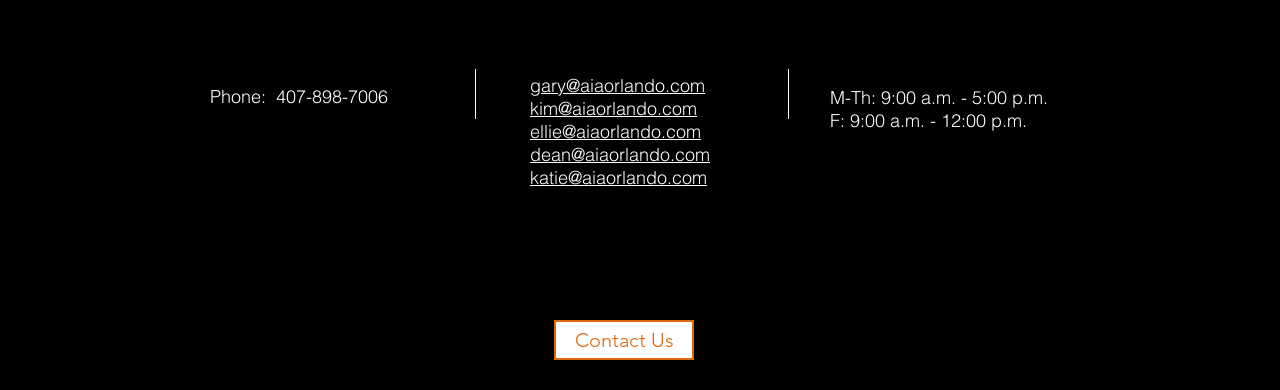Locate the bounding box coordinates of the area to click to fulfill this instruction: "Visit the WordPress website". The bounding box should be presented as four float numbers between 0 and 1, in the order [left, top, right, bottom].

None